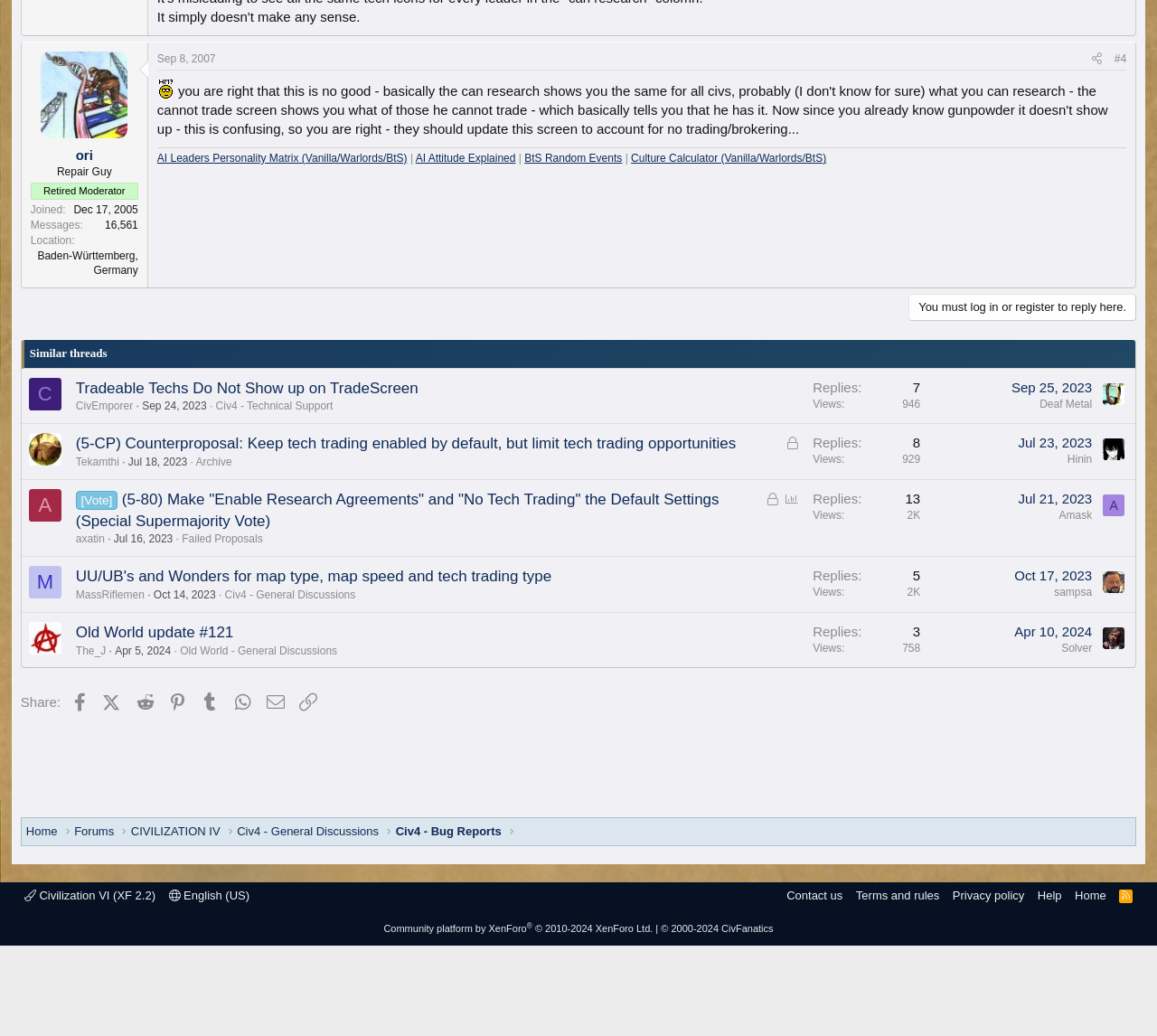Find the bounding box coordinates for the area you need to click to carry out the instruction: "Reply to thread". The coordinates should be four float numbers between 0 and 1, indicated as [left, top, right, bottom].

[0.785, 0.284, 0.982, 0.31]